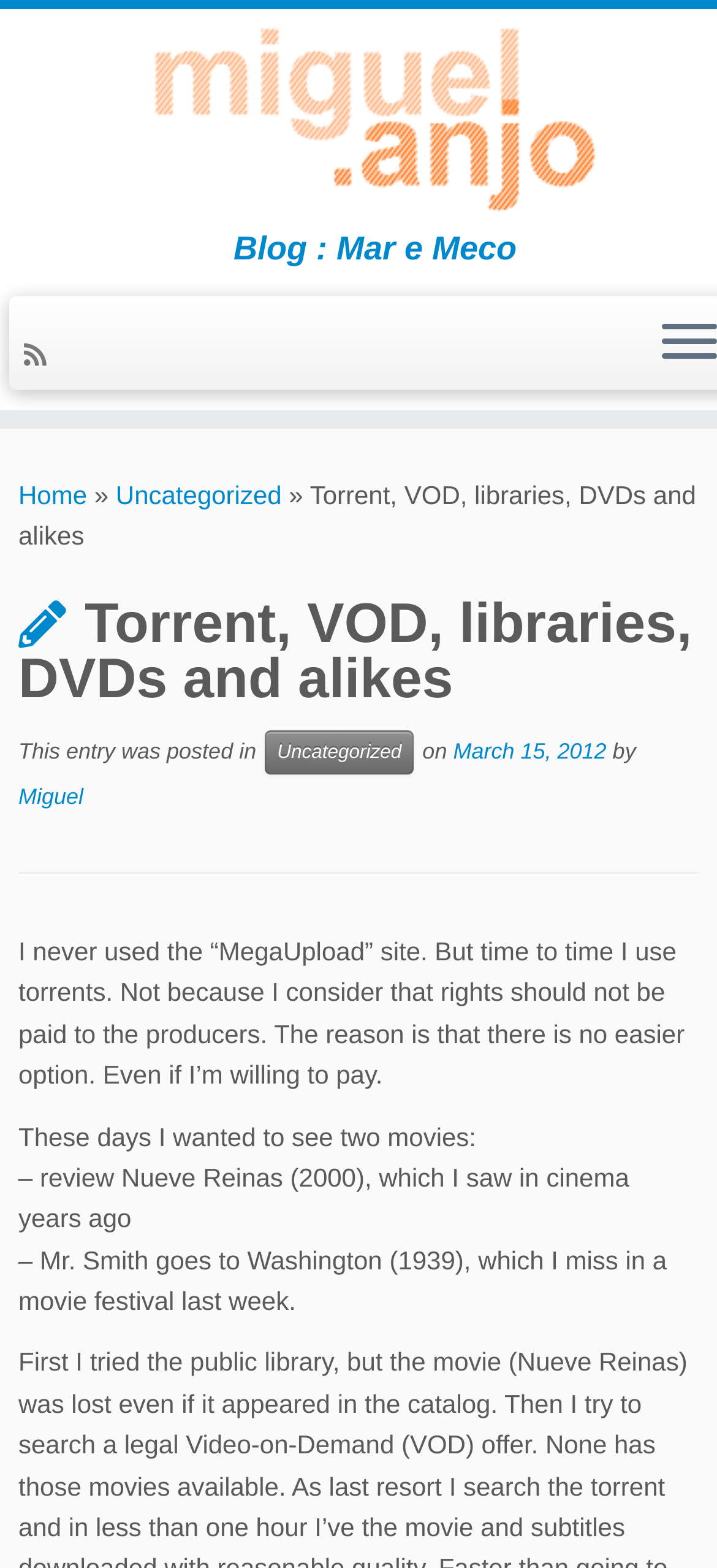Given the description: "Uncategorized", determine the bounding box coordinates of the UI element. The coordinates should be formatted as four float numbers between 0 and 1, [left, top, right, bottom].

[0.369, 0.465, 0.578, 0.493]